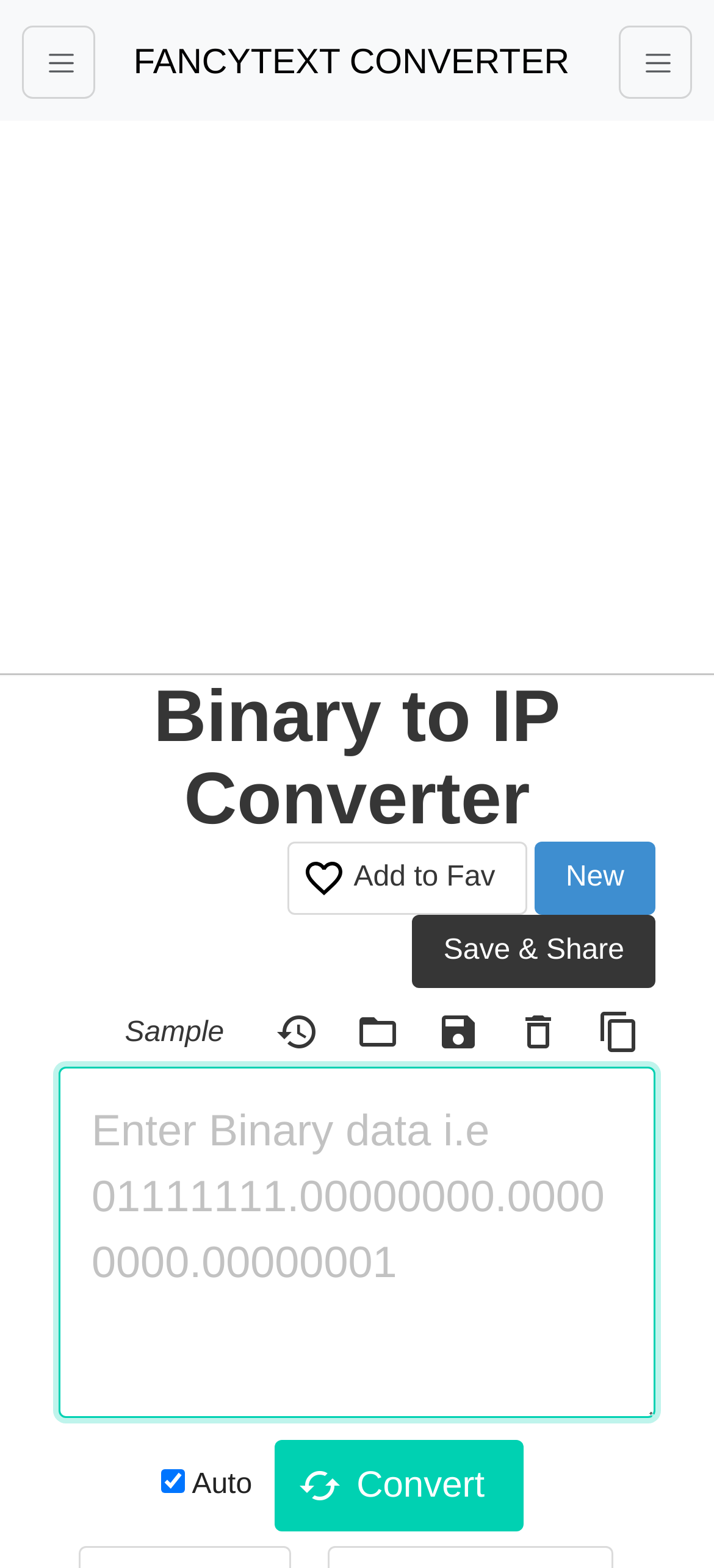Give a concise answer using one word or a phrase to the following question:
What is the default state of the 'Auto' checkbox?

Checked